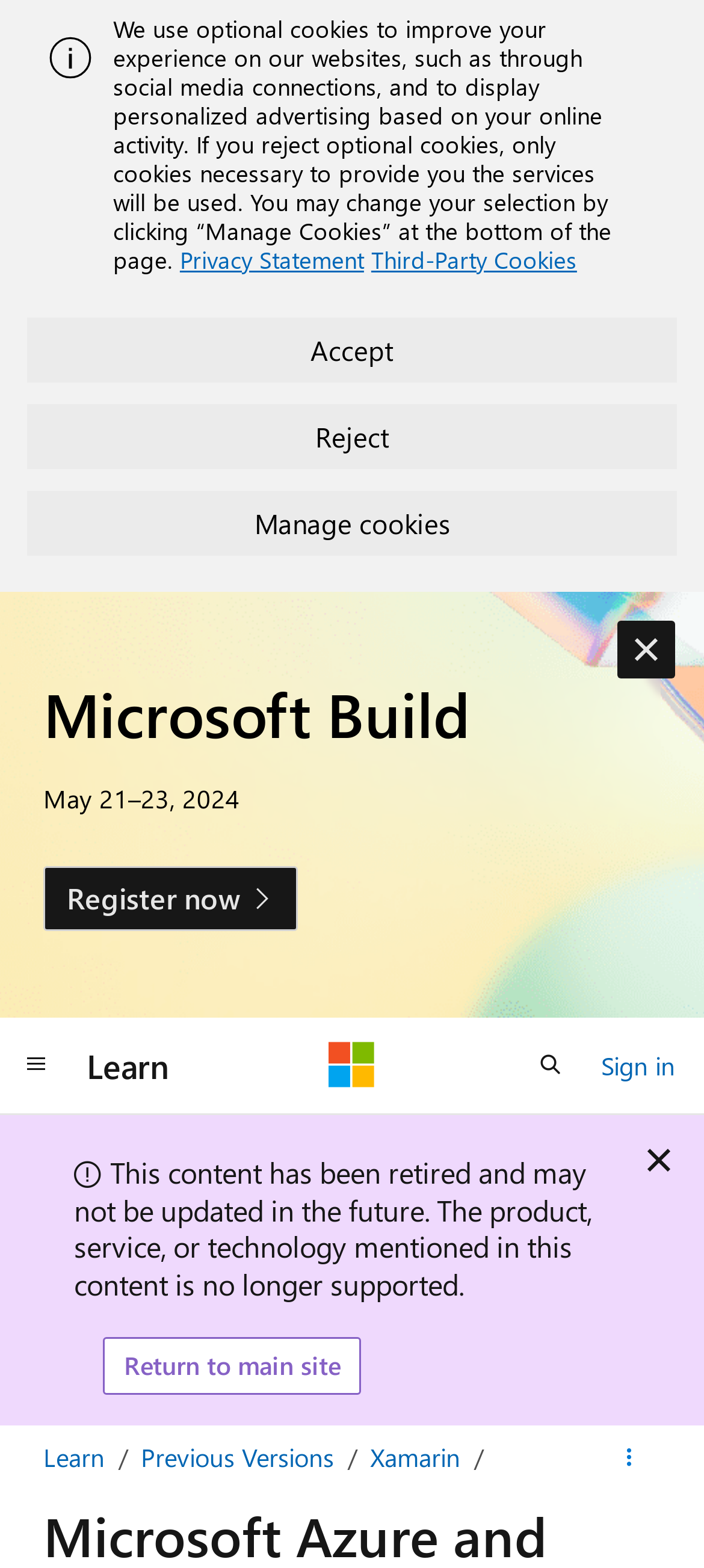Give a short answer using one word or phrase for the question:
What is the status of the content on this page?

Retired